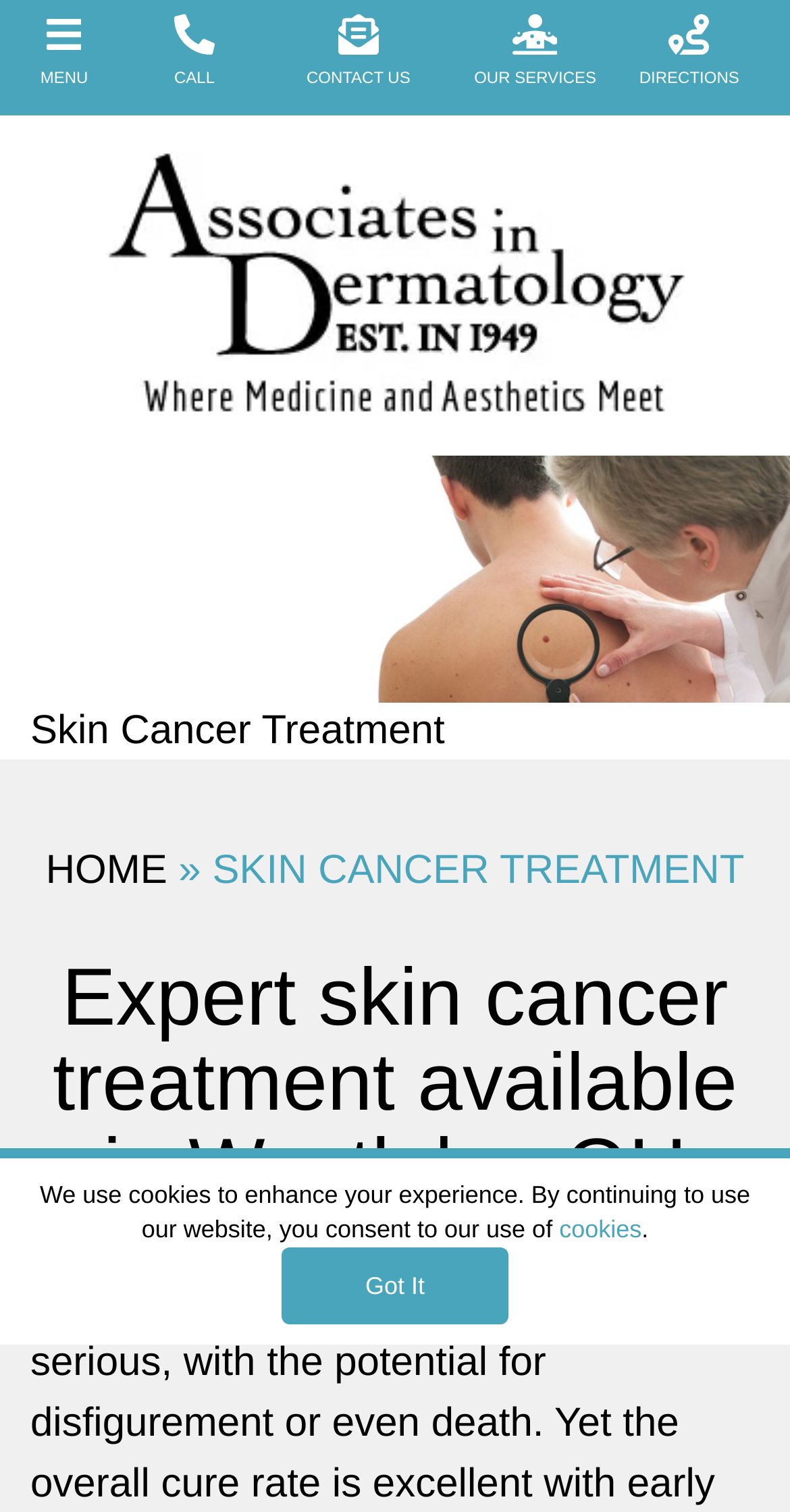How many navigation links are at the top of the webpage?
Deliver a detailed and extensive answer to the question.

I counted the number of navigation links at the top of the webpage by looking at the links 'MENU', 'CALL', 'CONTACT US', 'OUR SERVICES', and 'DIRECTIONS'. These links are all located at the top of the webpage and are separated by small gaps.